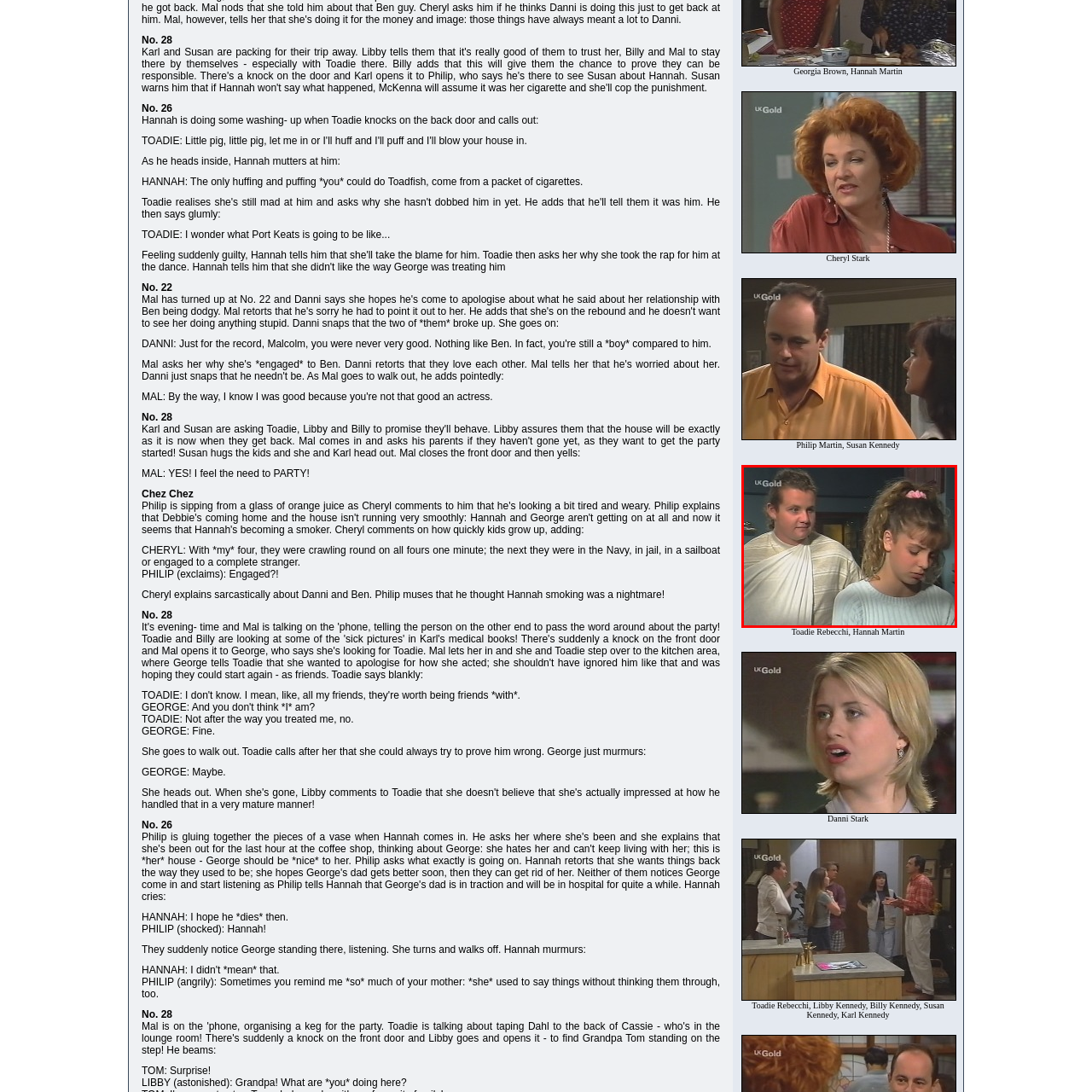Please look at the image within the red bounding box and provide a detailed answer to the following question based on the visual information: What is the setting of this scene?

The image suggests a private and personal conversation between Toadie and Hannah, which implies that the setting is intimate and not a public or crowded area. This setting allows for a deeper exploration of the characters' emotional struggles.